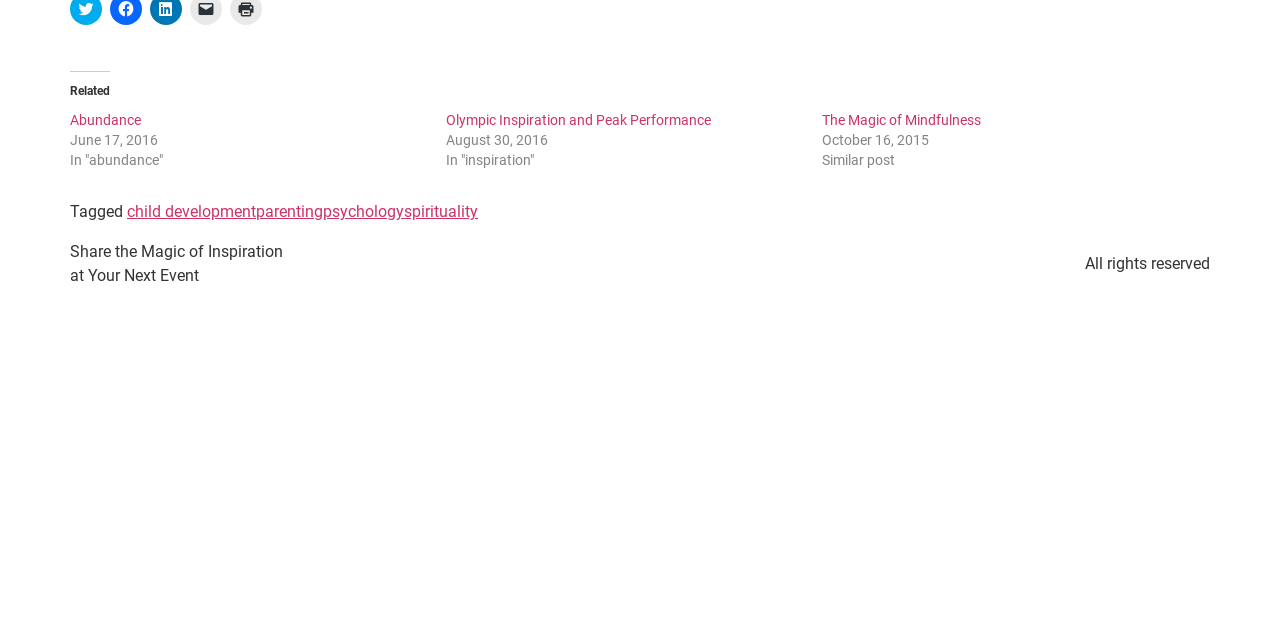Locate the bounding box of the UI element described by: "alt="Fehr & Peers"" in the given webpage screenshot.

None